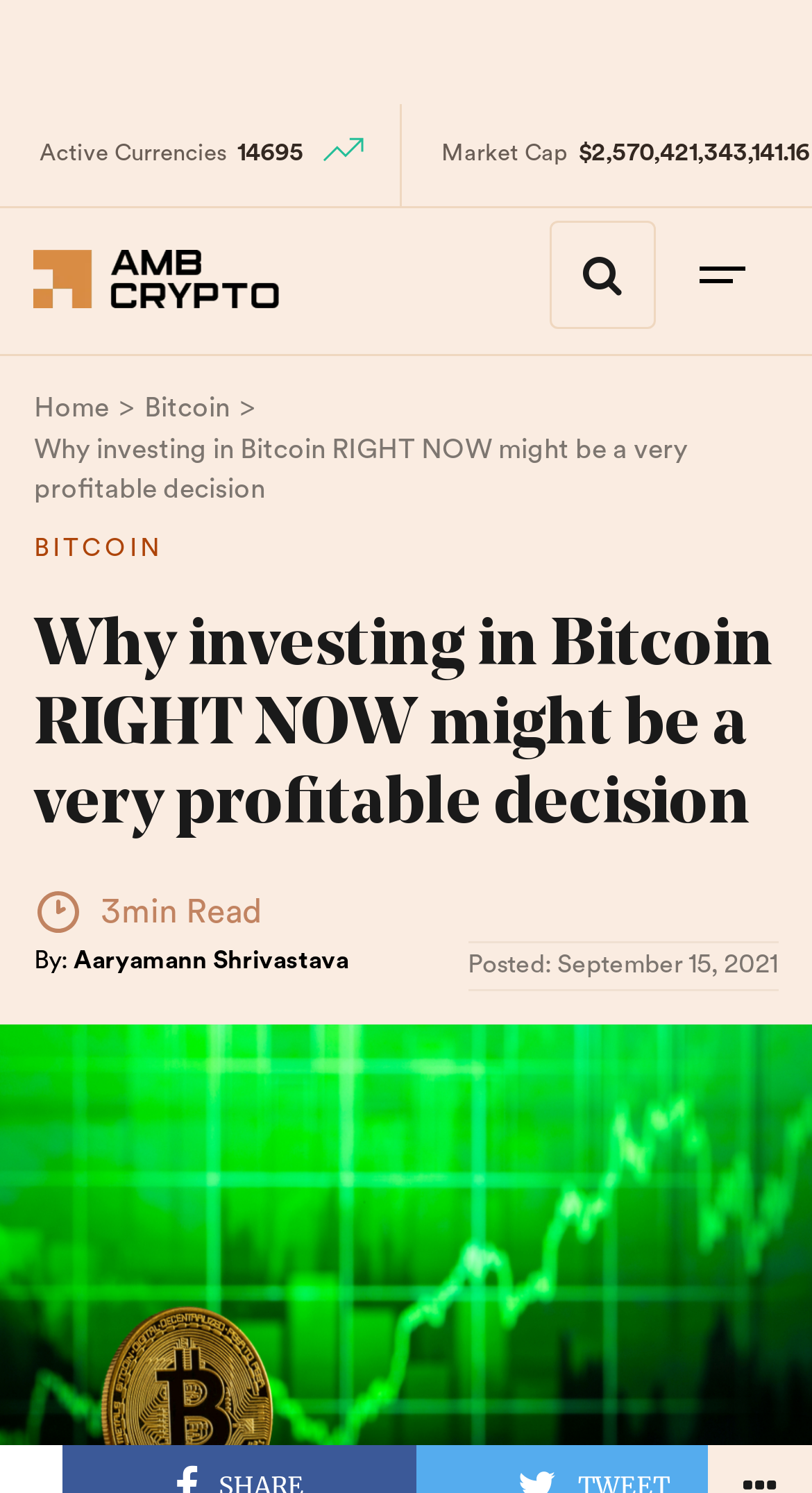Could you please study the image and provide a detailed answer to the question:
Who is the author of the article?

I found the answer by looking at the 'Posted by' section on the webpage, which displays the author's name as 'Aaryamann Shrivastava'.